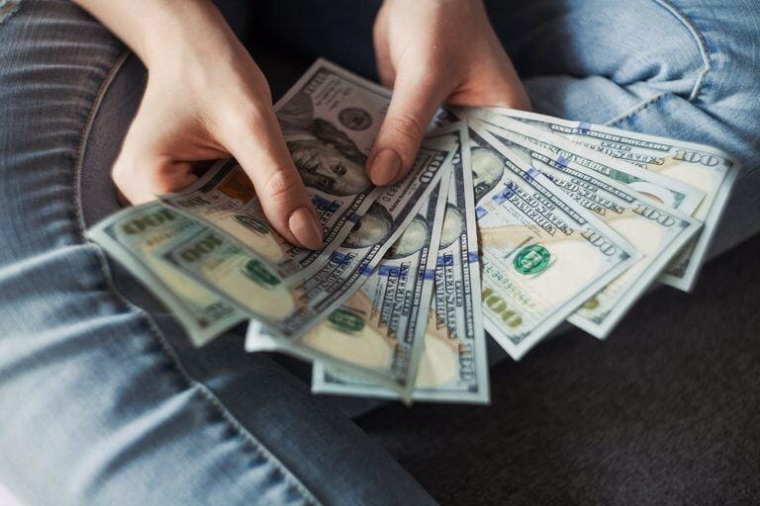Give an elaborate caption for the image.

The image portrays a close-up of a pair of hands grasping a fan of hundred-dollar bills, a symbol of financial success and aspiration. The crisp bills are elegantly spread, revealing their intricate designs and vibrant colors, emphasizing the allure of wealth. The individual is seated casually, with denim jeans visible in the frame, suggesting a relaxed and informal atmosphere. This imagery aligns with the theme of achieving significant online earnings, as referenced in the accompanying text about setting ambitious financial goals, such as earning $10,000 a month. The visual serves to inspire and motivate viewers regarding the potential of transforming their online endeavors into lucrative sources of income.